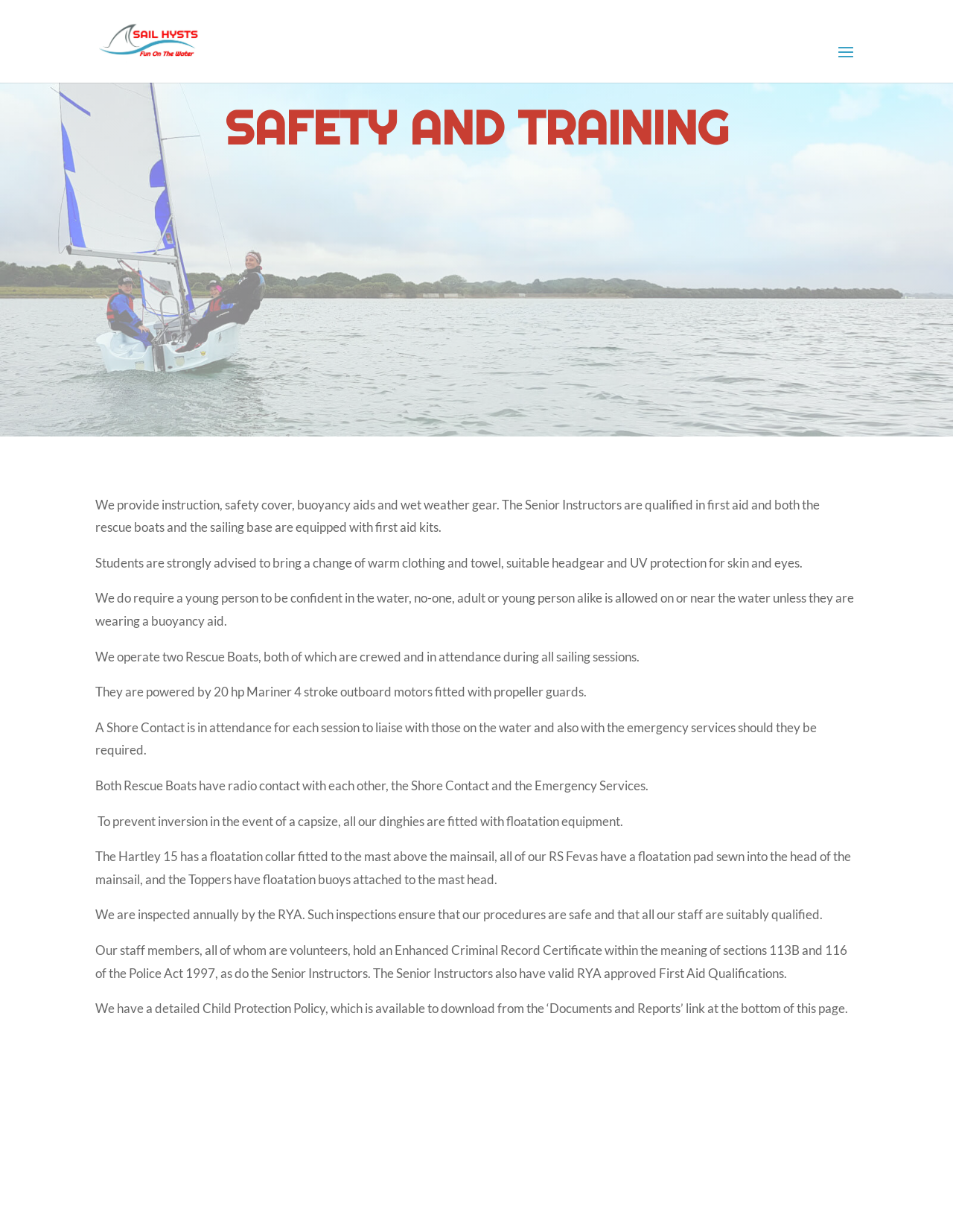What is the purpose of the rescue boats?
Based on the image, provide a one-word or brief-phrase response.

To assist during sailing sessions